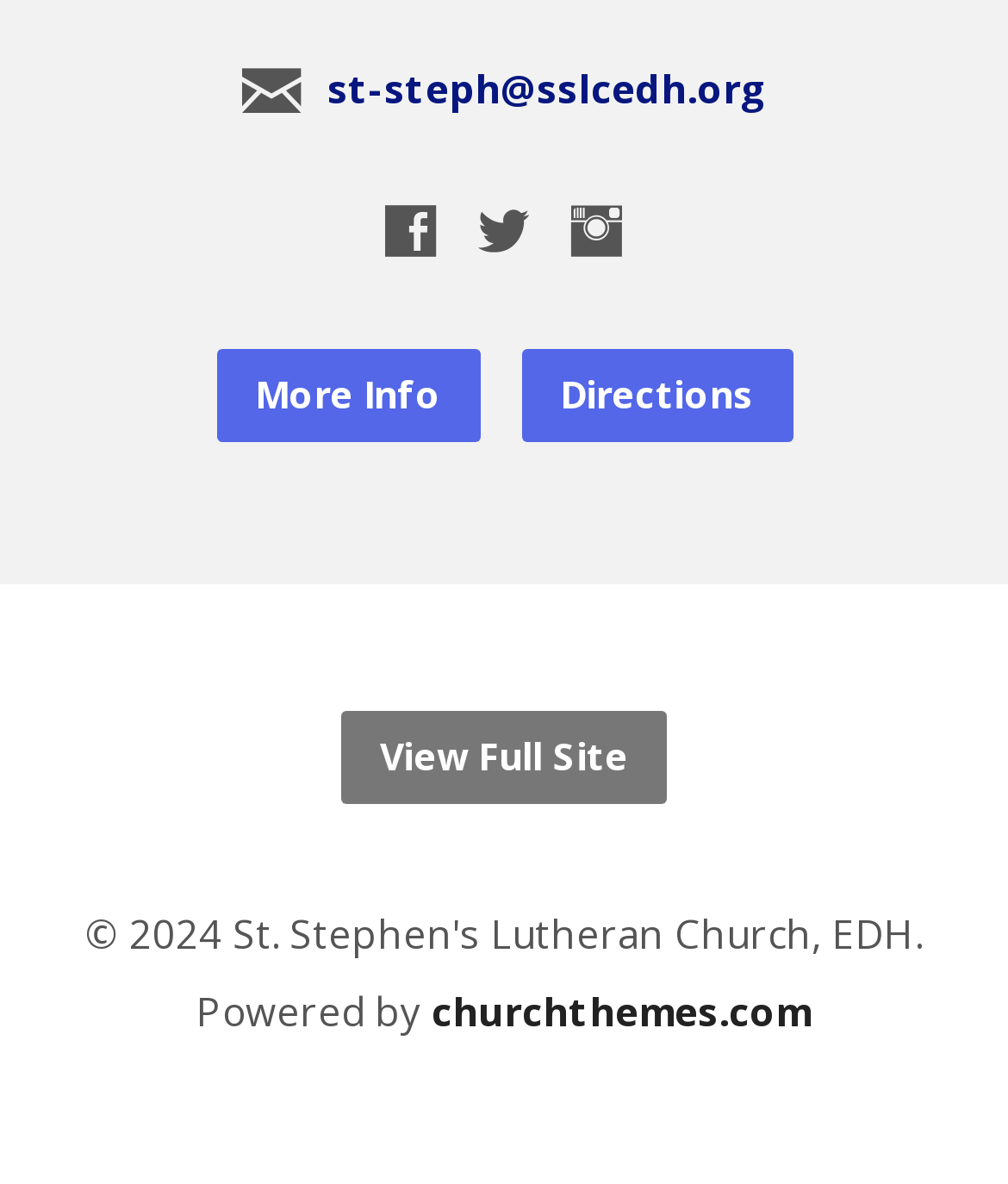Specify the bounding box coordinates for the region that must be clicked to perform the given instruction: "View directions".

[0.517, 0.294, 0.786, 0.373]